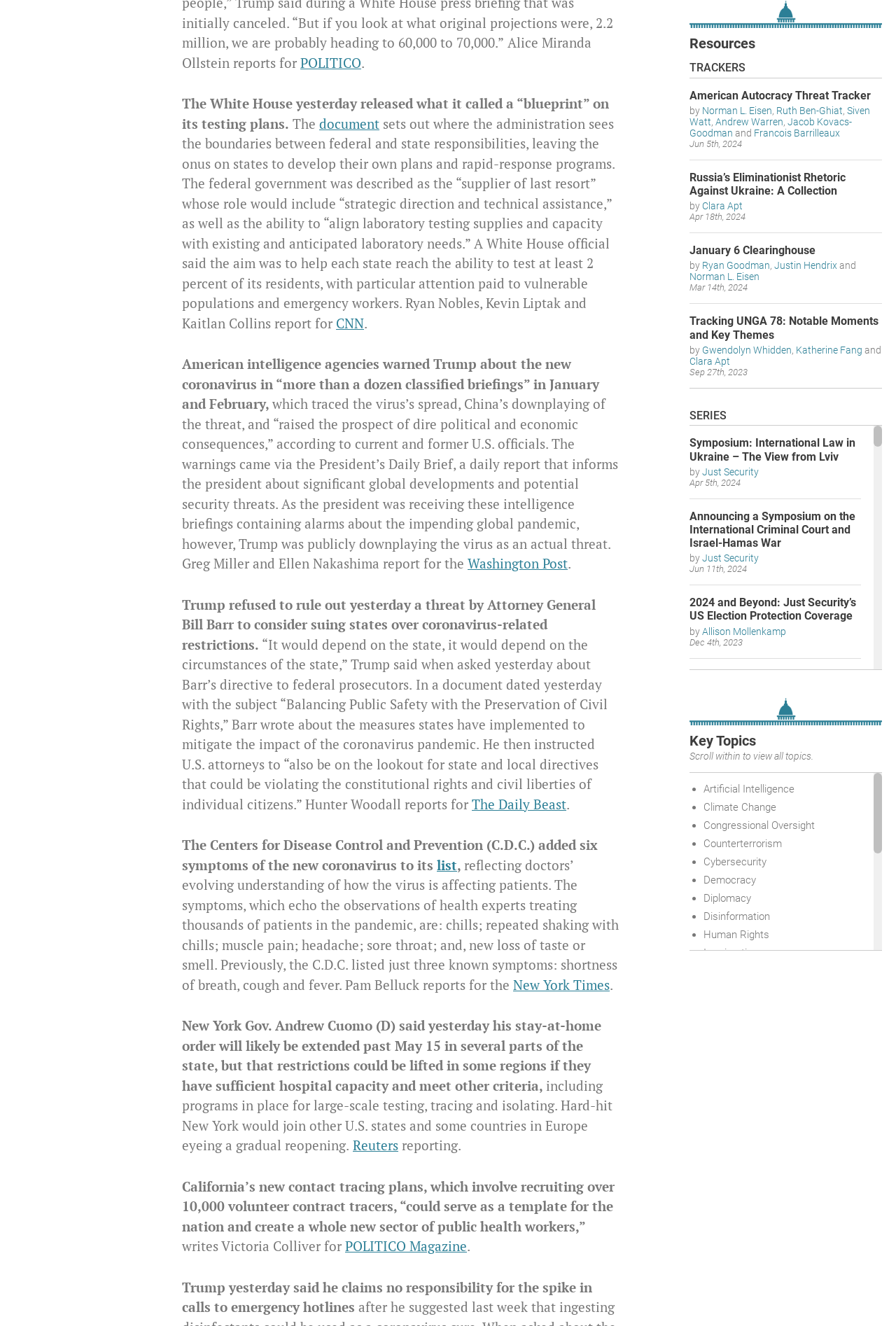What is the date mentioned in the article about New York Gov. Andrew Cuomo?
Answer the question with detailed information derived from the image.

I found the answer by looking at the StaticText element that mentions 'New York Gov. Andrew Cuomo (D) said yesterday his stay-at-home order will likely be extended past May 15 in several parts of the state...'.